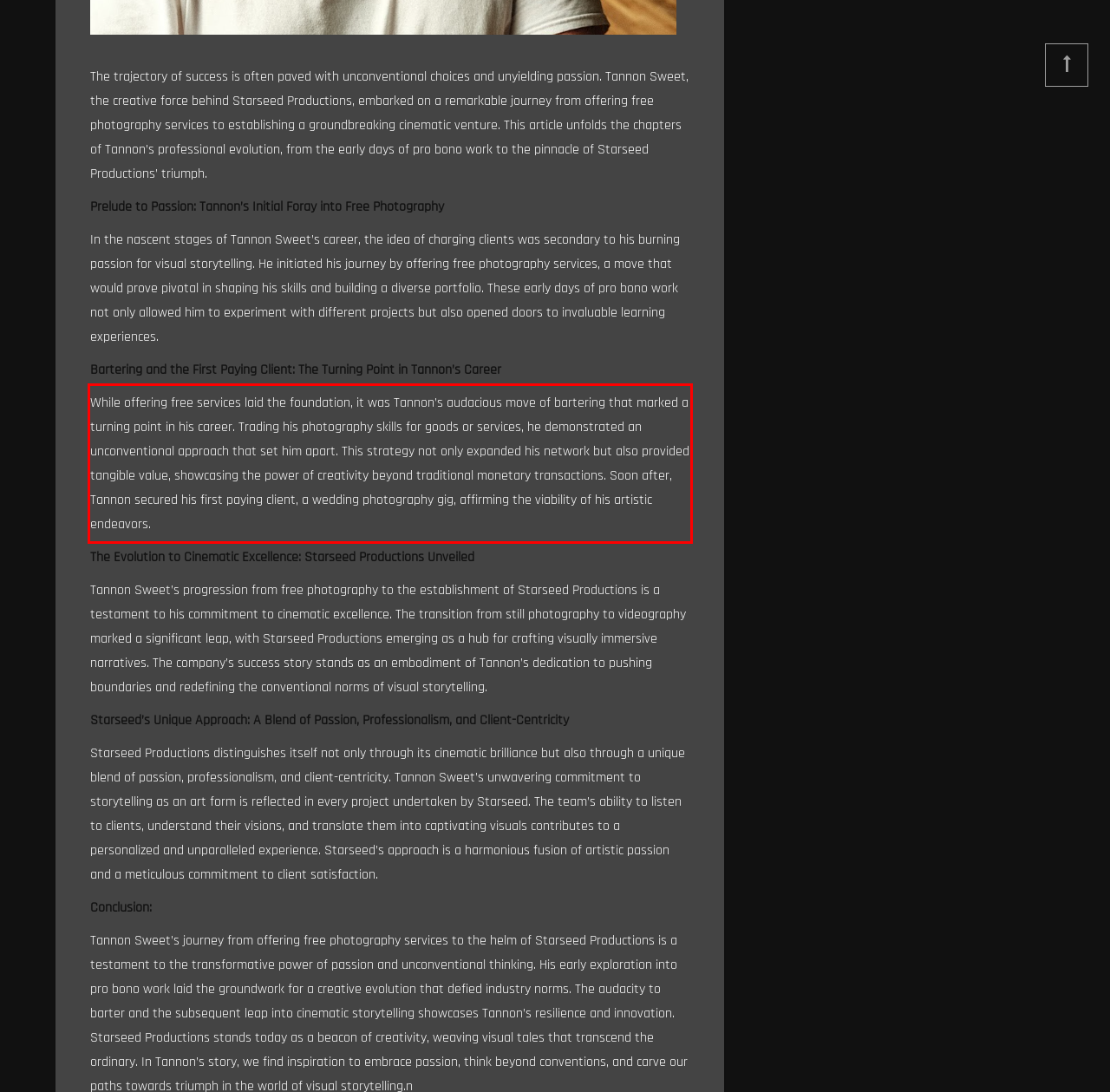Using the webpage screenshot, recognize and capture the text within the red bounding box.

While offering free services laid the foundation, it was Tannon’s audacious move of bartering that marked a turning point in his career. Trading his photography skills for goods or services, he demonstrated an unconventional approach that set him apart. This strategy not only expanded his network but also provided tangible value, showcasing the power of creativity beyond traditional monetary transactions. Soon after, Tannon secured his first paying client, a wedding photography gig, affirming the viability of his artistic endeavors.